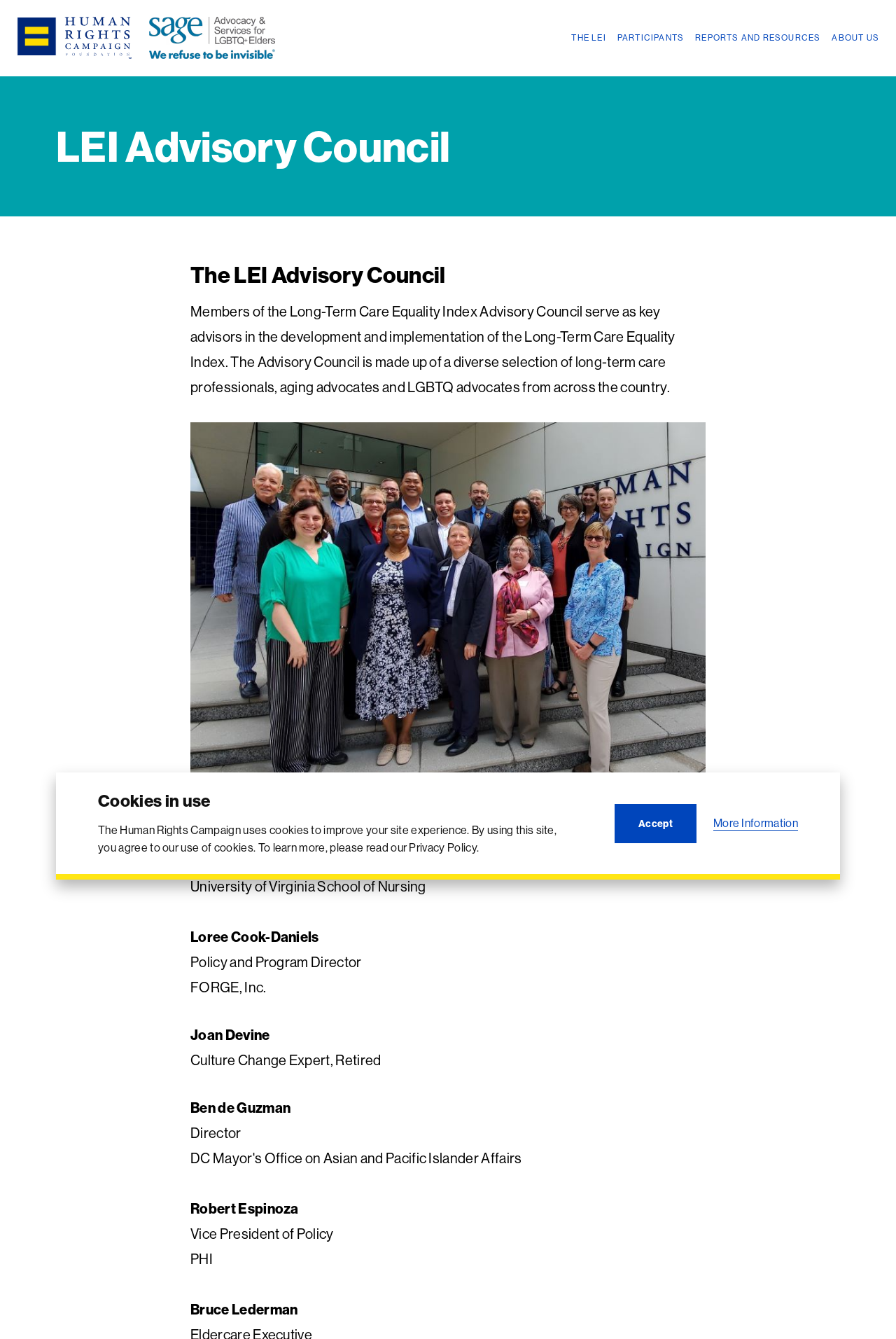What is the purpose of the LEI Advisory Council?
Based on the screenshot, respond with a single word or phrase.

Key advisors in development and implementation